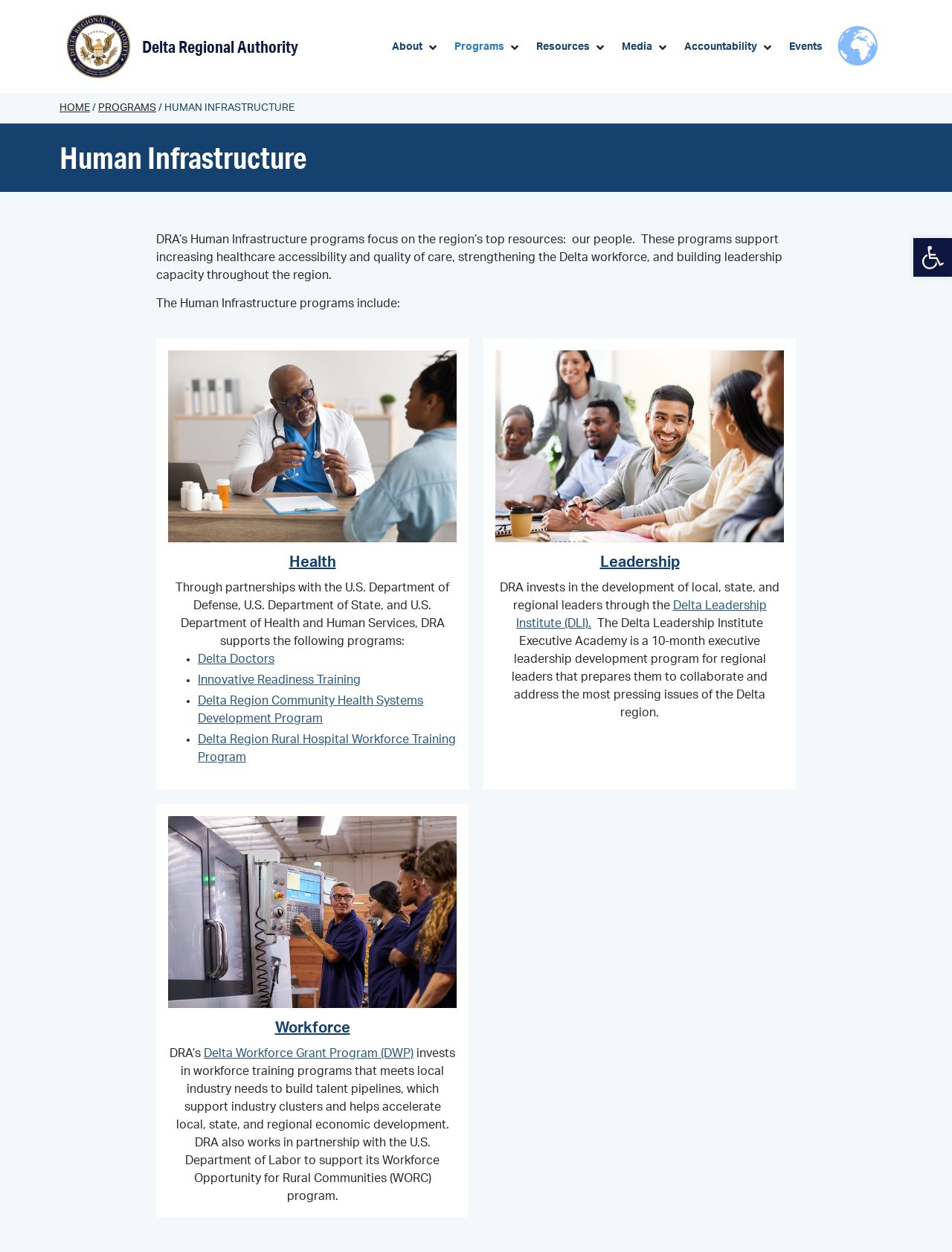What is the main navigation menu item that comes after 'About'?
Examine the image and give a concise answer in one word or a short phrase.

Programs